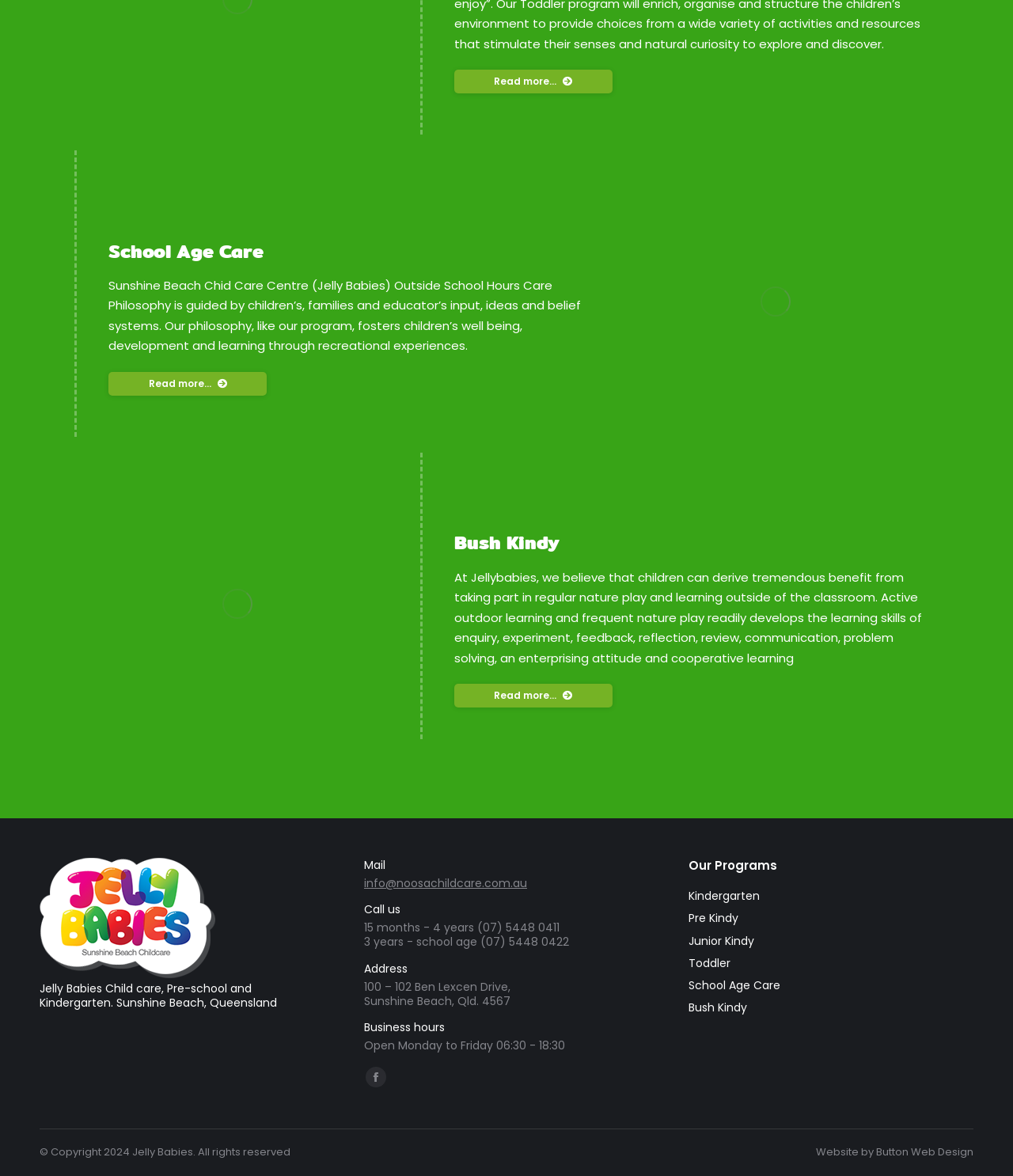Identify the bounding box coordinates for the element you need to click to achieve the following task: "Learn about Bush Kindy". The coordinates must be four float values ranging from 0 to 1, formatted as [left, top, right, bottom].

[0.448, 0.582, 0.605, 0.602]